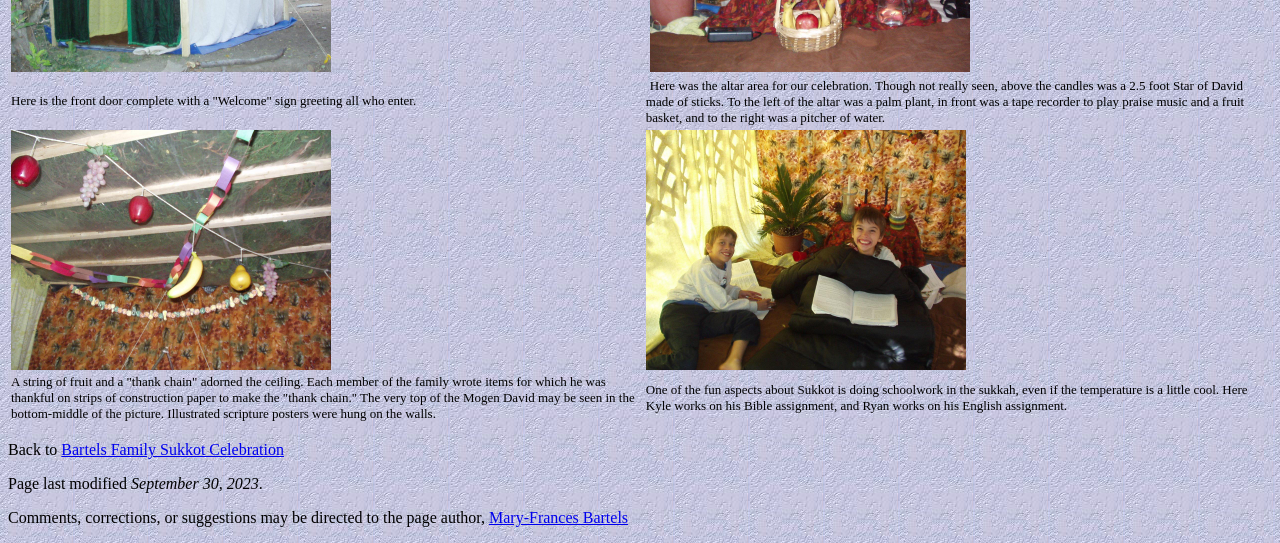From the element description: "Frequent Regeneration Attempts", extract the bounding box coordinates of the UI element. The coordinates should be expressed as four float numbers between 0 and 1, in the order [left, top, right, bottom].

None